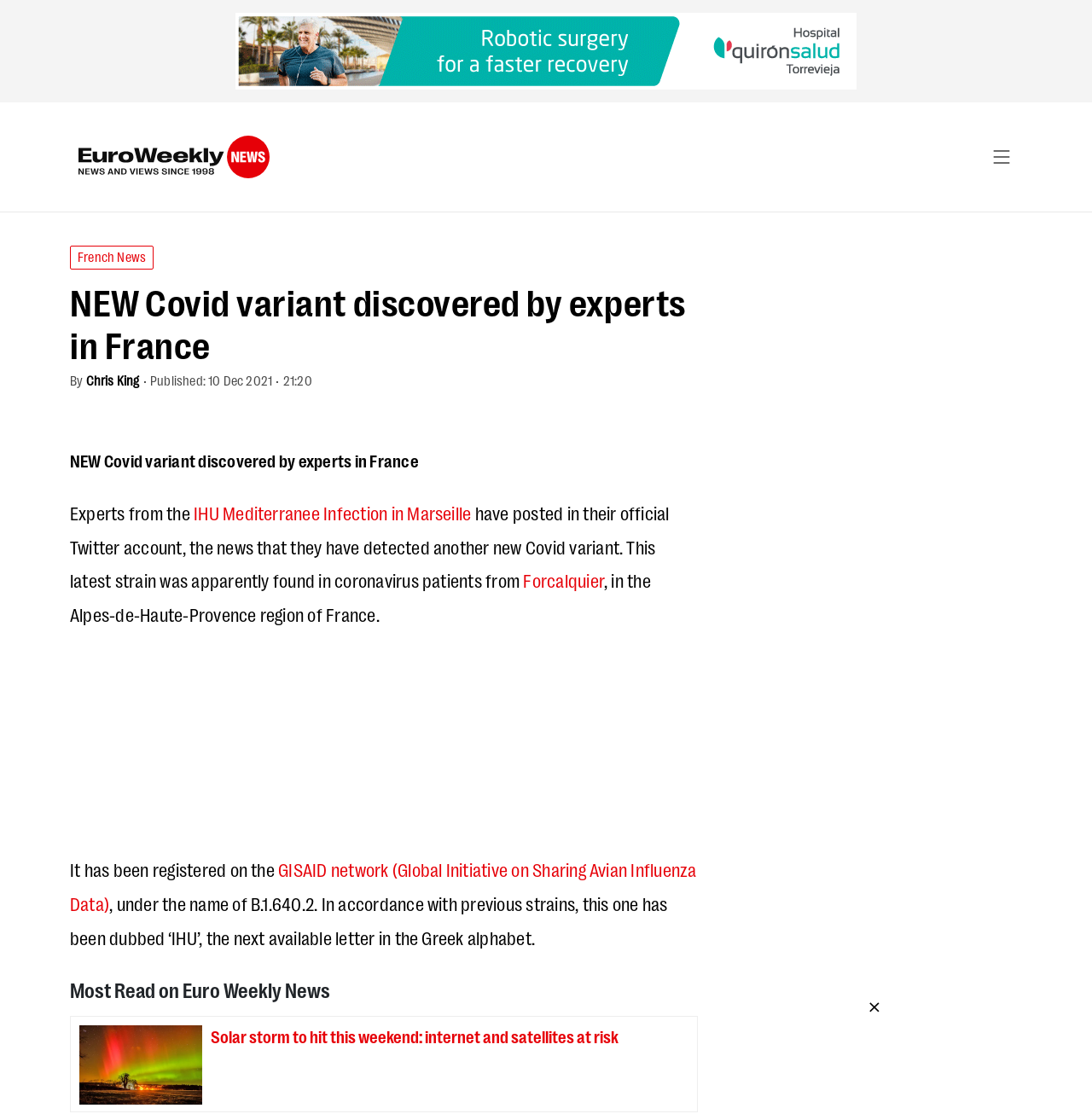Provide a one-word or brief phrase answer to the question:
What is the name of the next article on the webpage?

Solar storm to hit this weekend